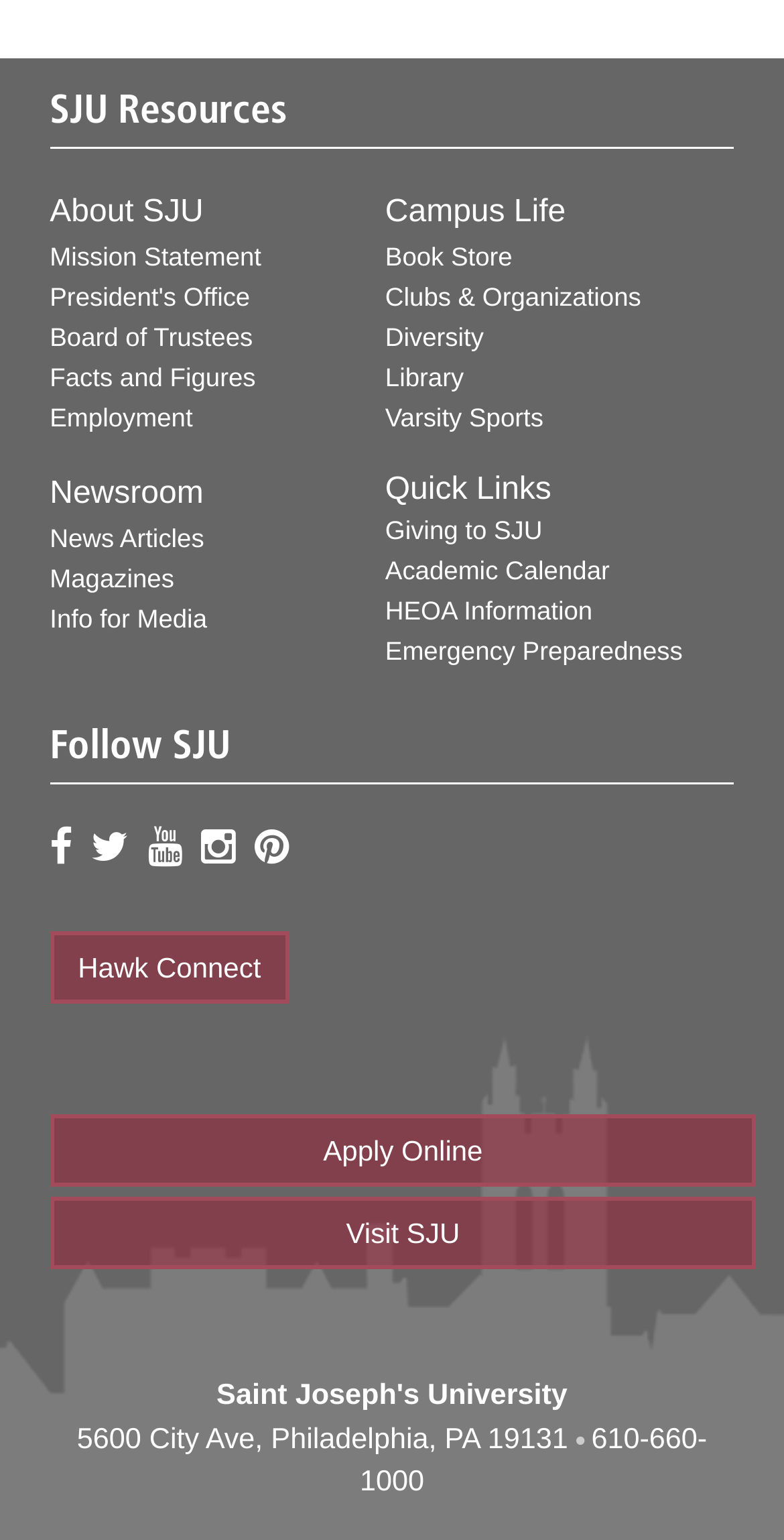Determine the bounding box coordinates for the UI element with the following description: "Pinterest". The coordinates should be four float numbers between 0 and 1, represented as [left, top, right, bottom].

[0.325, 0.537, 0.381, 0.584]